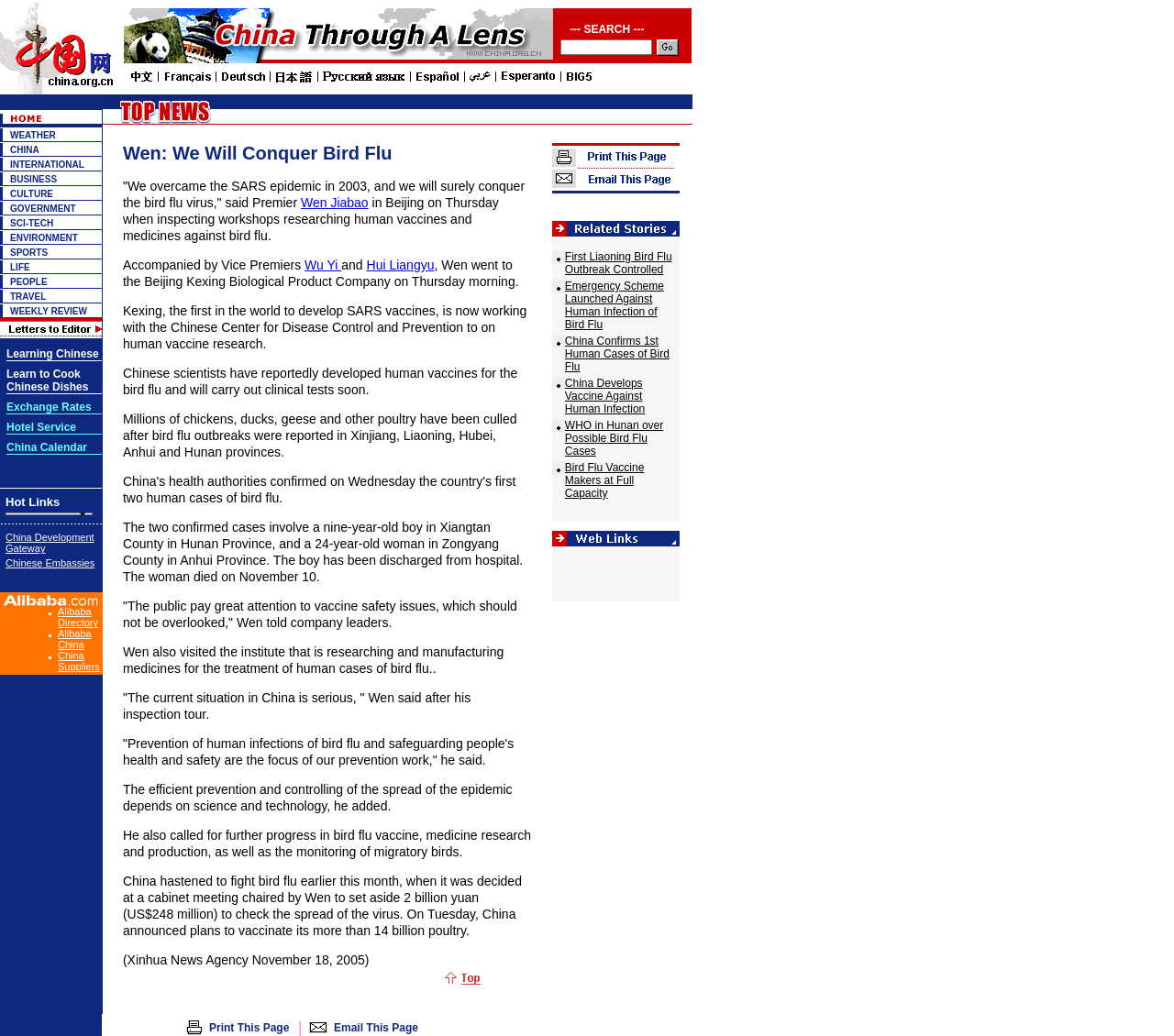How many images are there in the search bar?
Look at the image and answer the question with a single word or phrase.

2